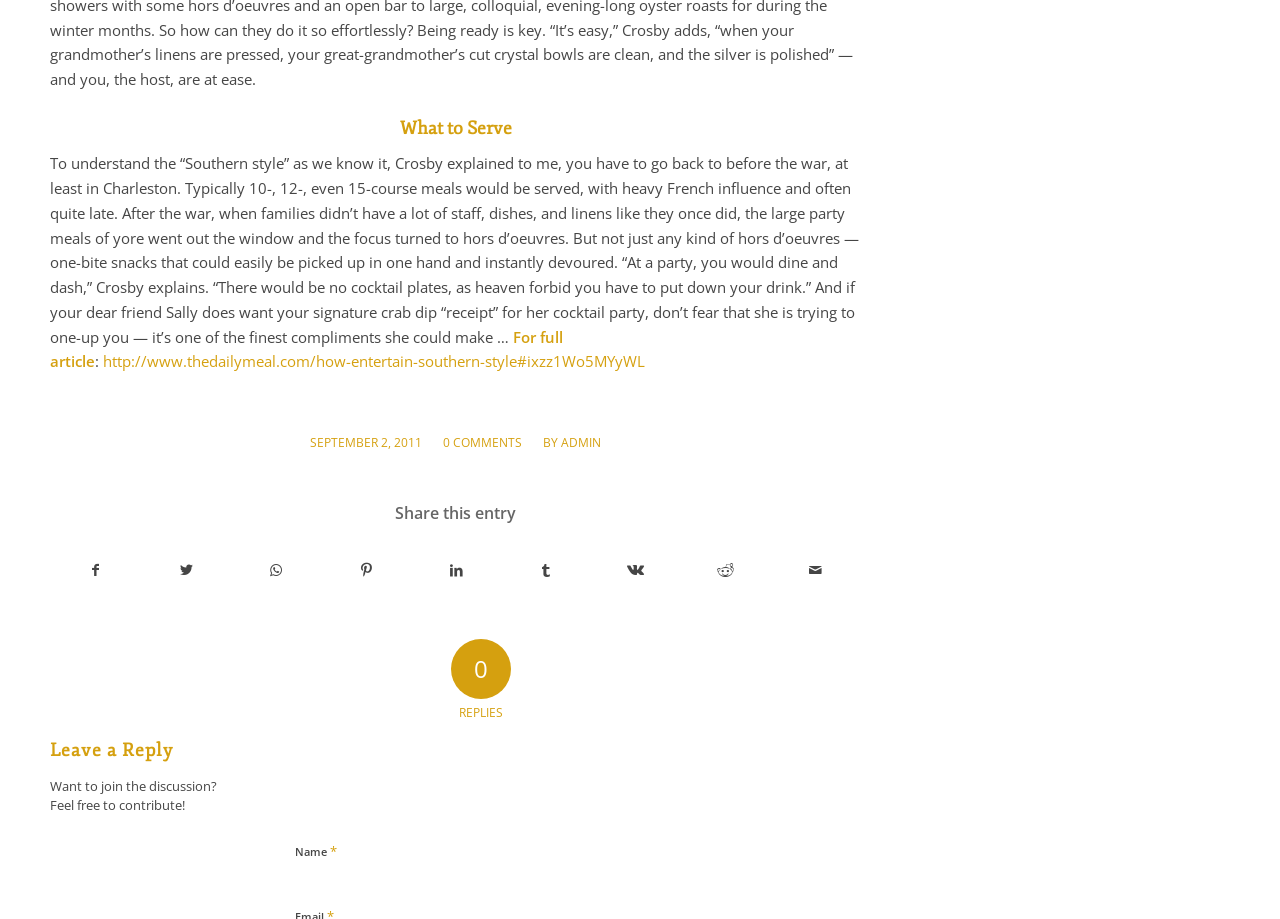Consider the image and give a detailed and elaborate answer to the question: 
What is the date of the article?

The date of the article is mentioned at the bottom of the page, below the author's name.